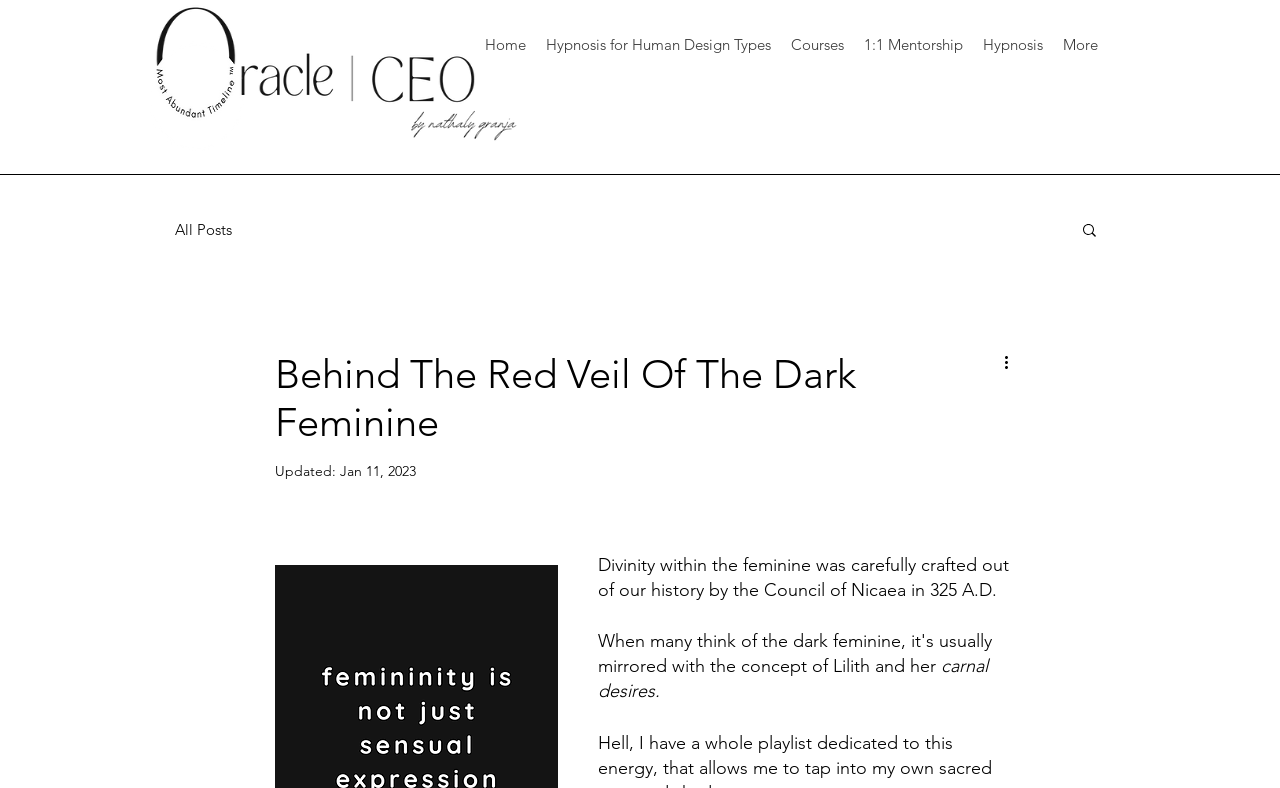What is the date of the latest update?
Please provide a single word or phrase in response based on the screenshot.

Jan 11, 2023